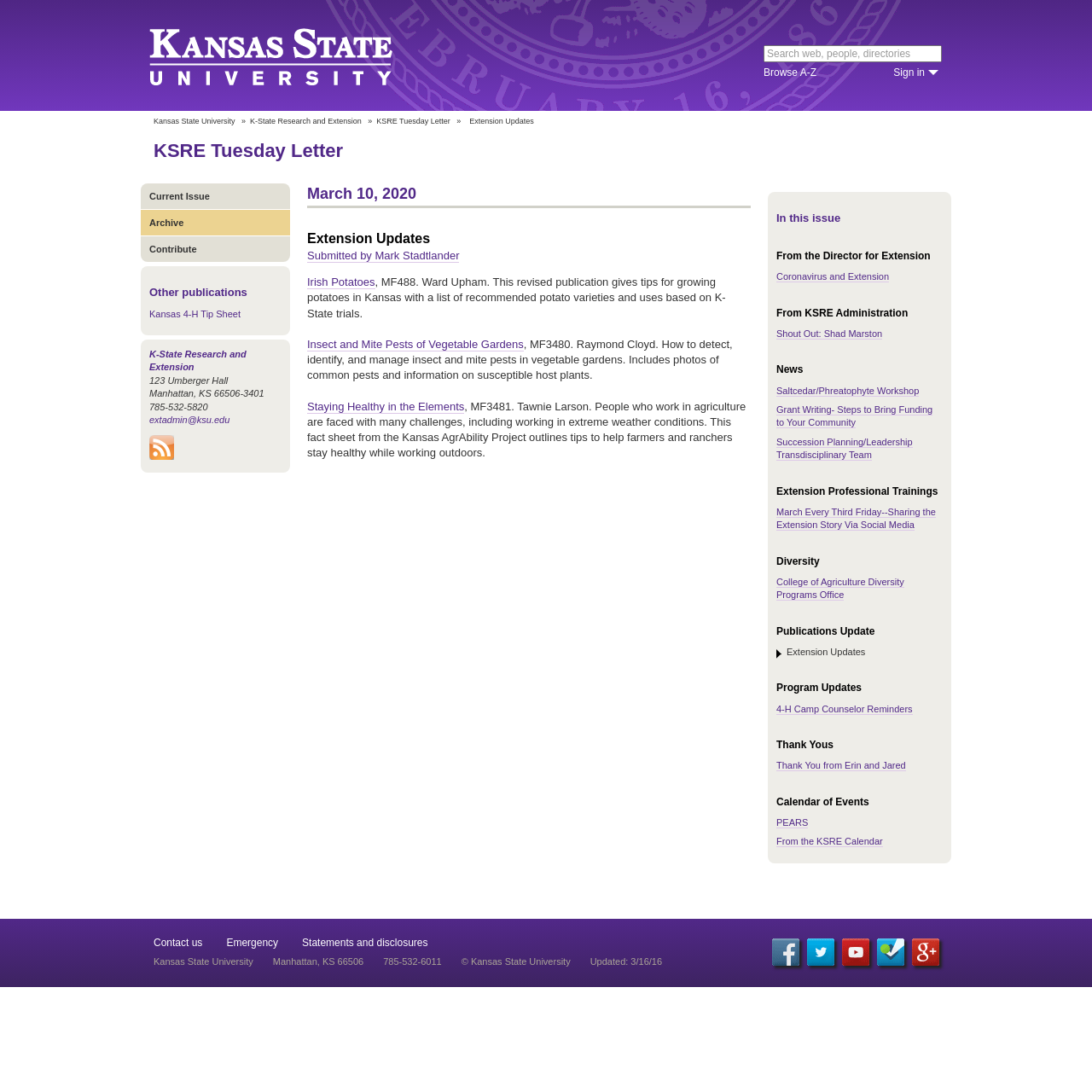Please find and provide the title of the webpage.

Kansas State University